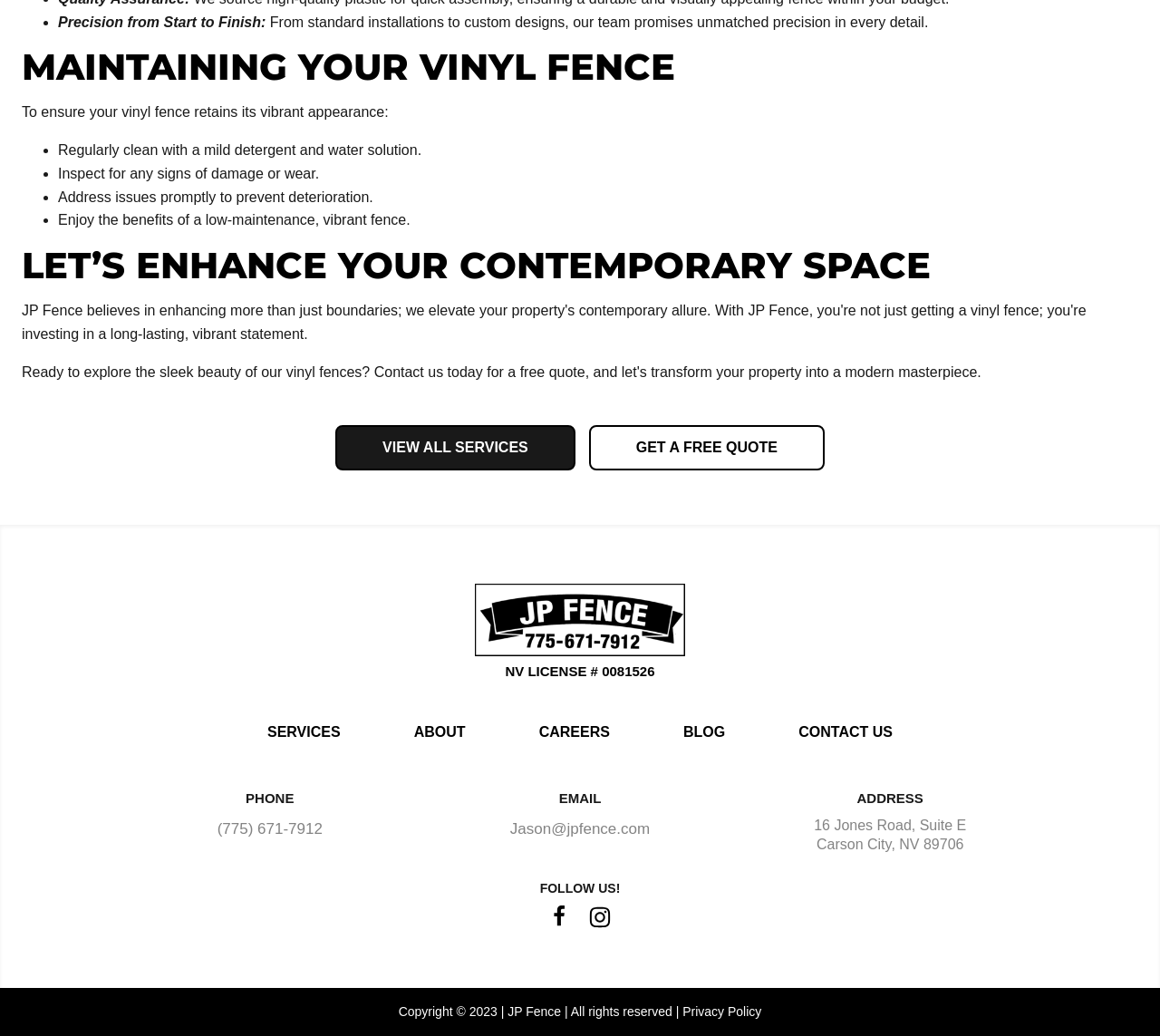Please identify the bounding box coordinates of the element I should click to complete this instruction: 'Follow on Facebook'. The coordinates should be given as four float numbers between 0 and 1, like this: [left, top, right, bottom].

[0.473, 0.874, 0.491, 0.895]